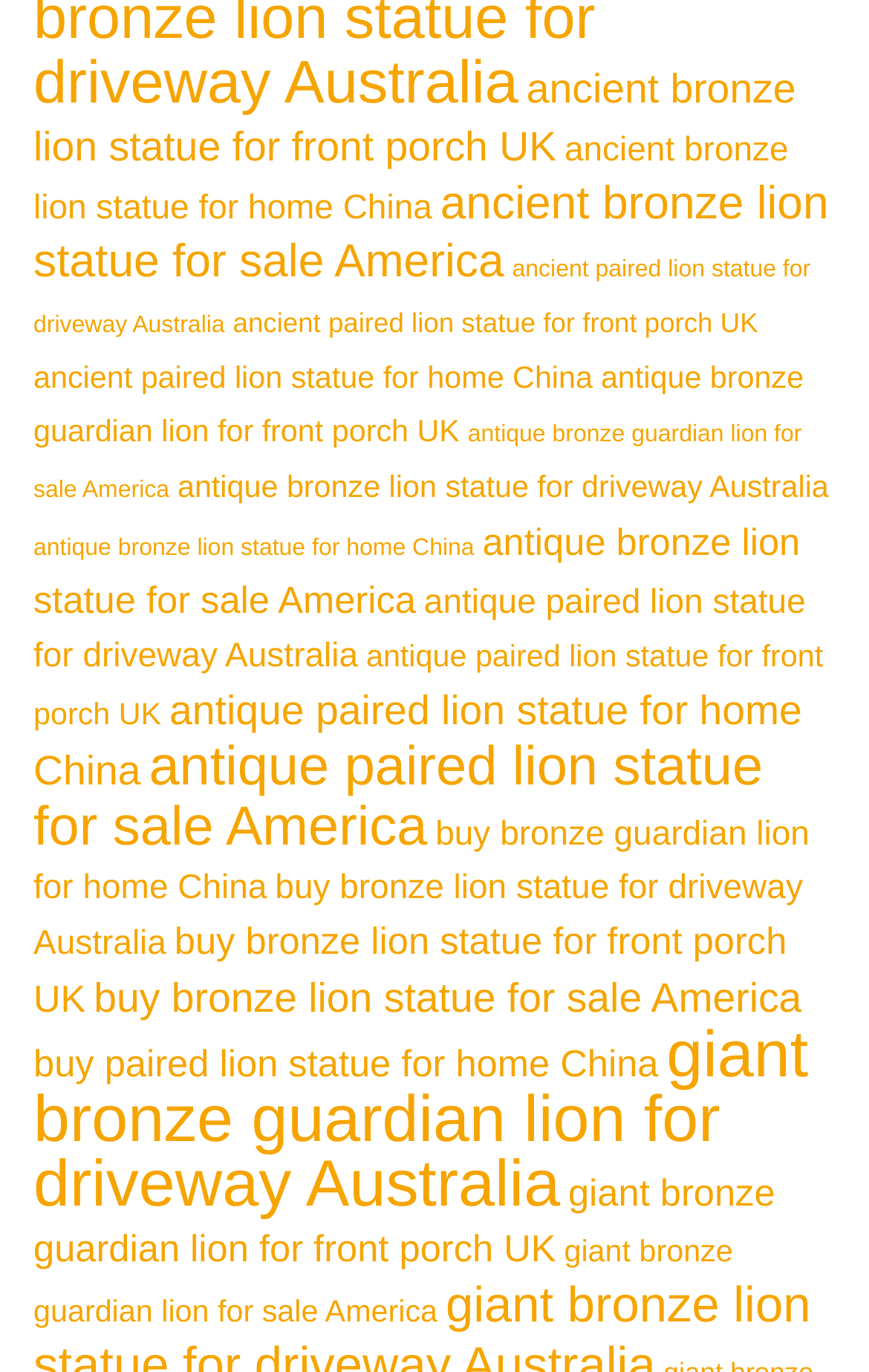How many links are listed on the webpage?
Based on the visual information, provide a detailed and comprehensive answer.

There are 17 links listed on the webpage, each with a description of the type of bronze lion statue and the number of projects available.